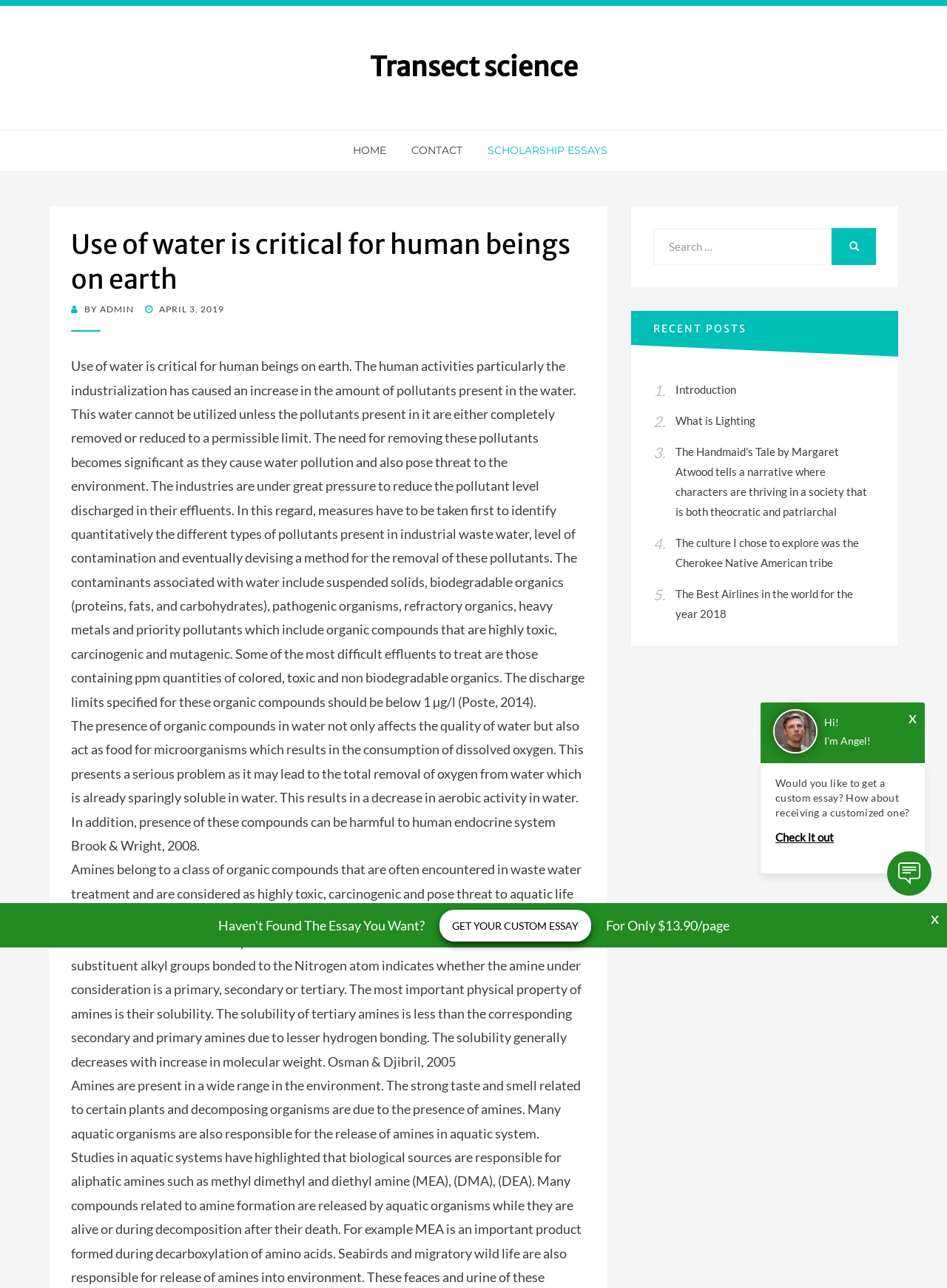Find the bounding box of the web element that fits this description: "What is Lighting".

[0.713, 0.321, 0.797, 0.332]